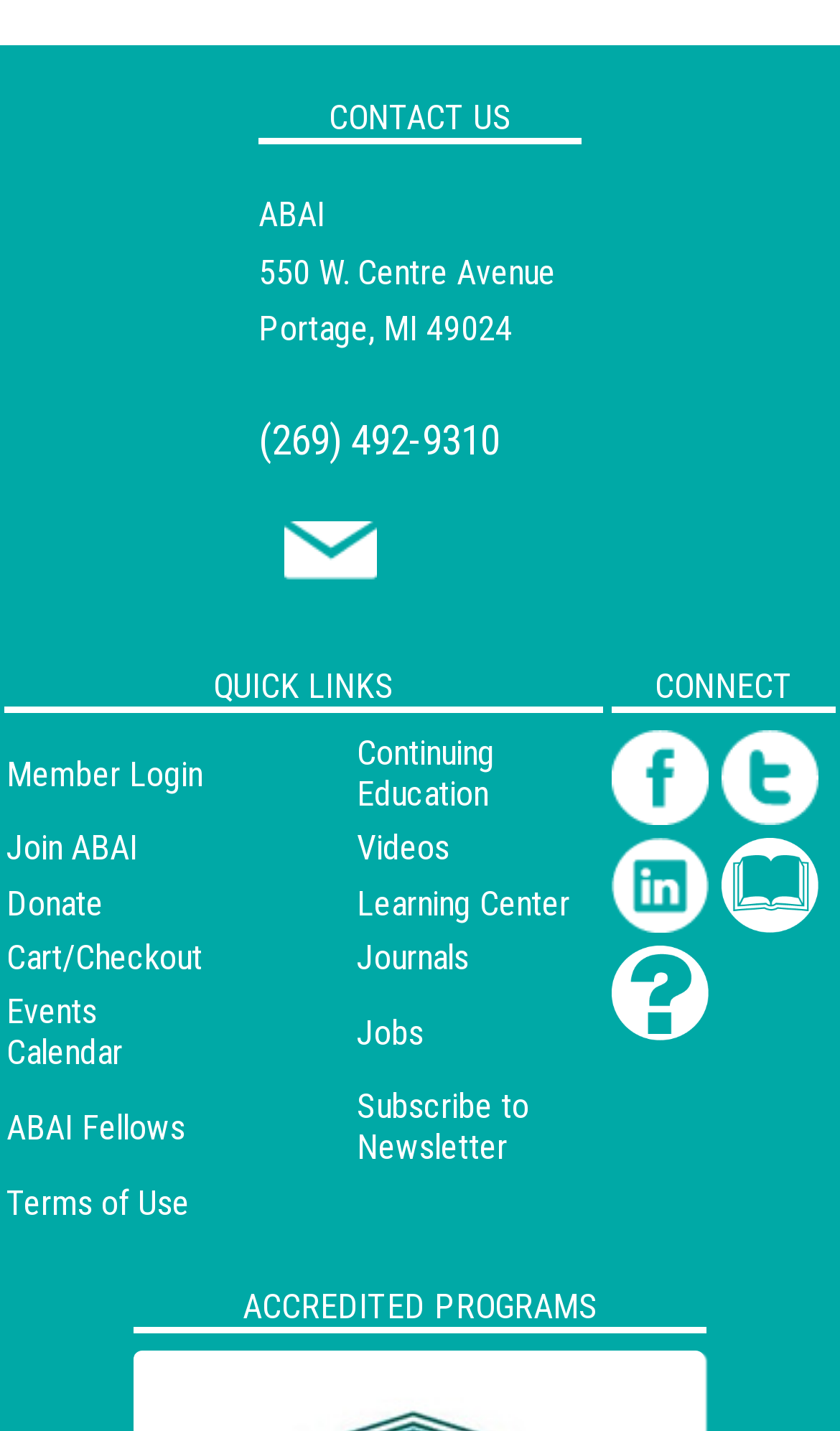Determine the bounding box for the described UI element: "Cart/Checkout".

[0.008, 0.655, 0.241, 0.683]